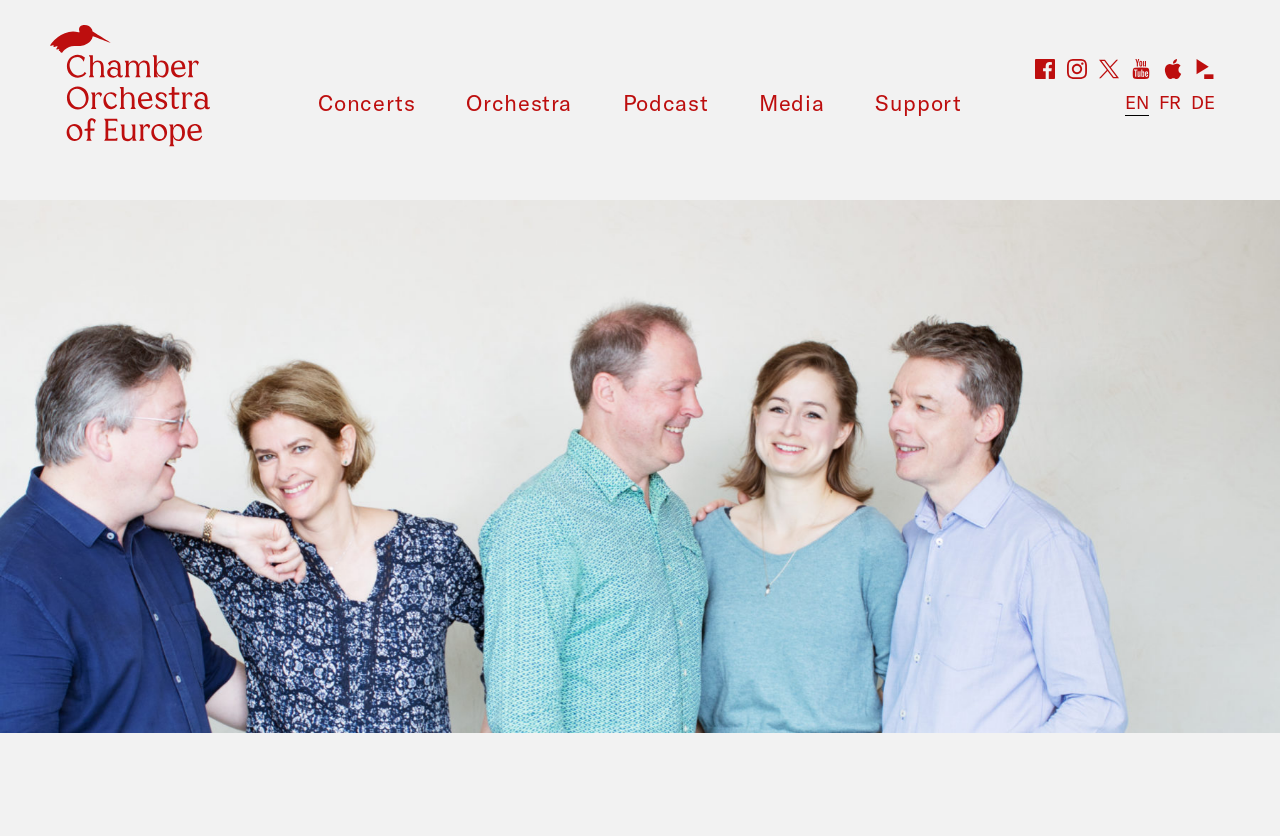Locate the bounding box coordinates of the area to click to fulfill this instruction: "Click the Chamber Orchestra of Europe logo". The bounding box should be presented as four float numbers between 0 and 1, in the order [left, top, right, bottom].

[0.051, 0.154, 0.164, 0.18]